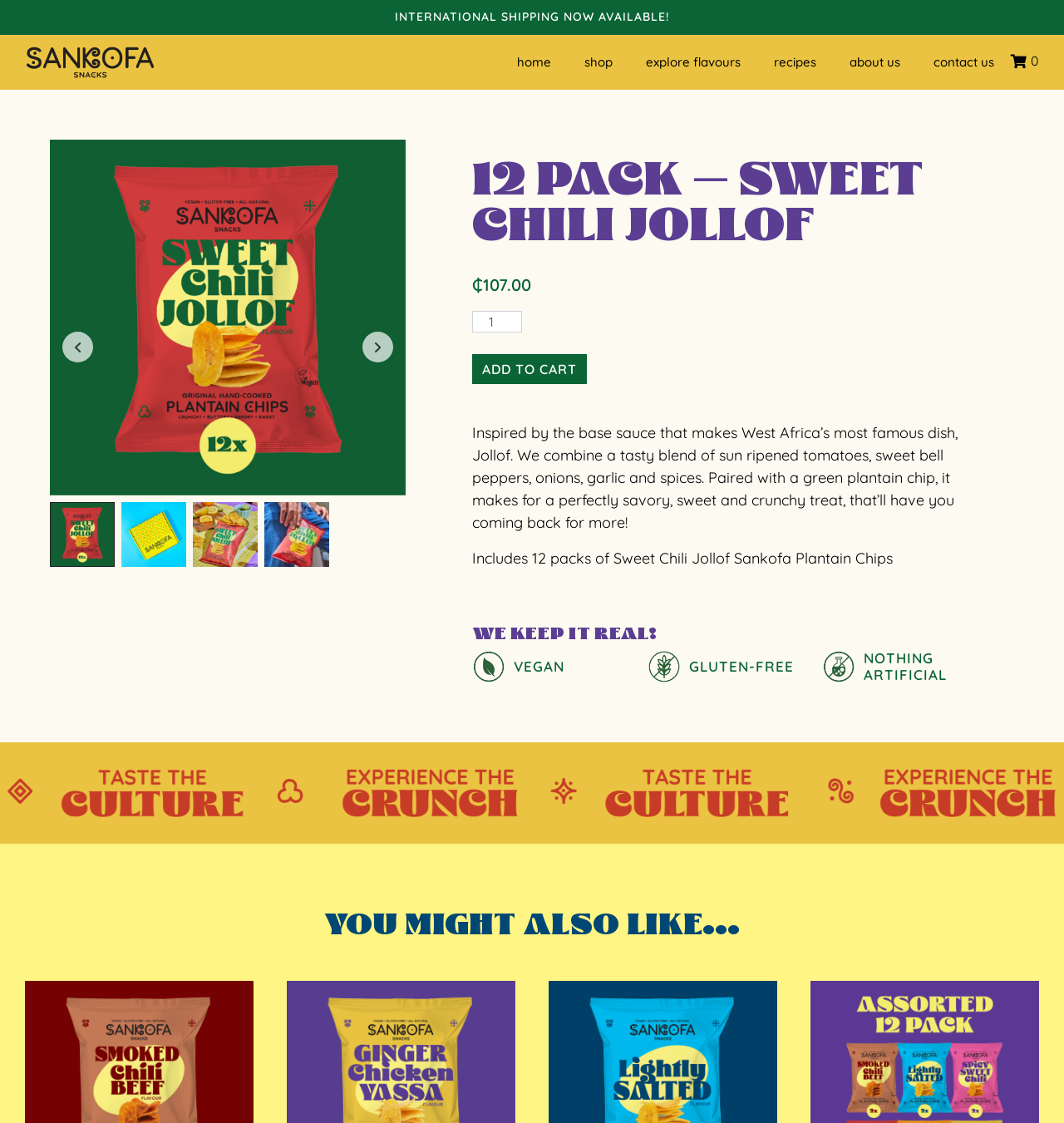What is the price of this product?
Please provide a detailed and thorough answer to the question.

I obtained this answer by looking at the StaticText elements '₵' and '107.00' which together form the price of the product.